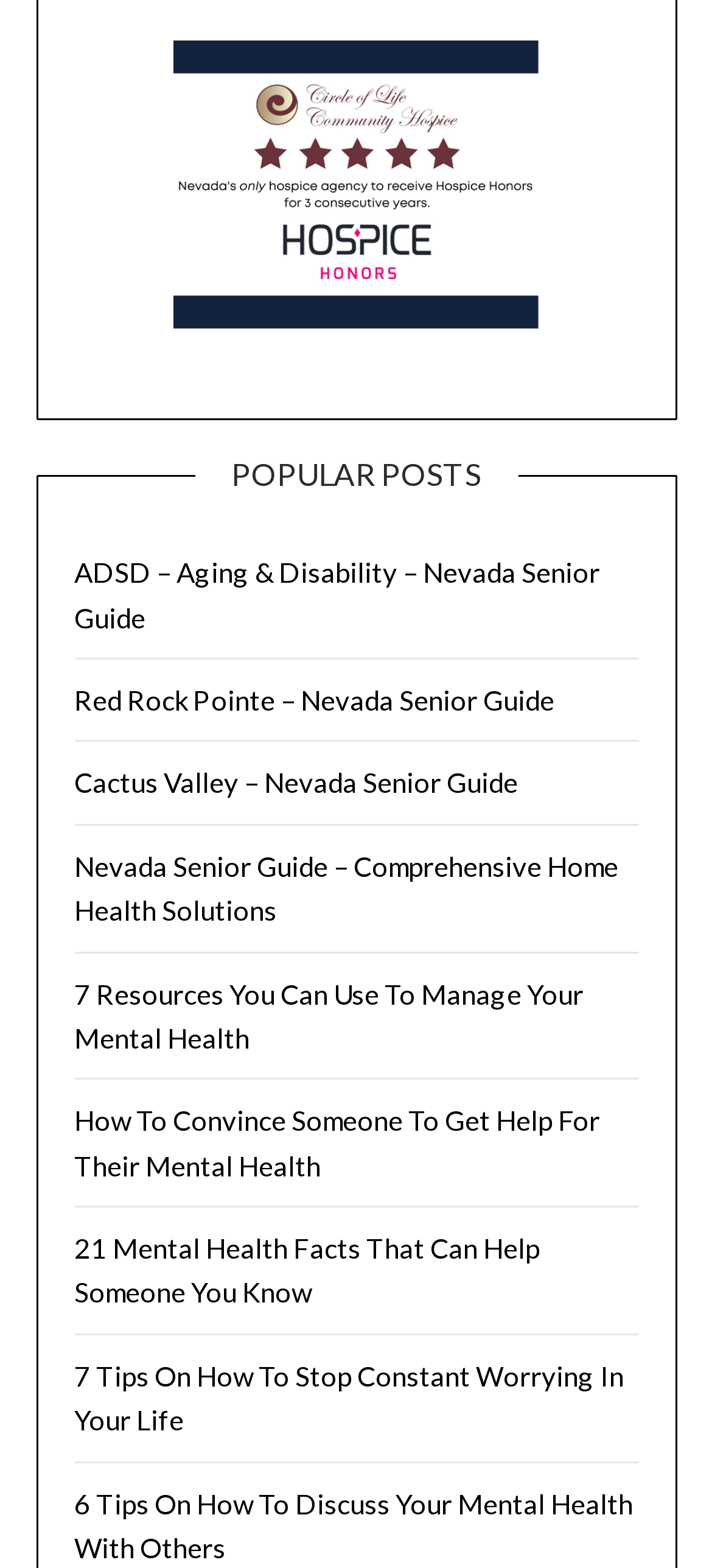Identify the bounding box coordinates for the element you need to click to achieve the following task: "View popular posts". Provide the bounding box coordinates as four float numbers between 0 and 1, in the form [left, top, right, bottom].

[0.273, 0.29, 0.727, 0.316]